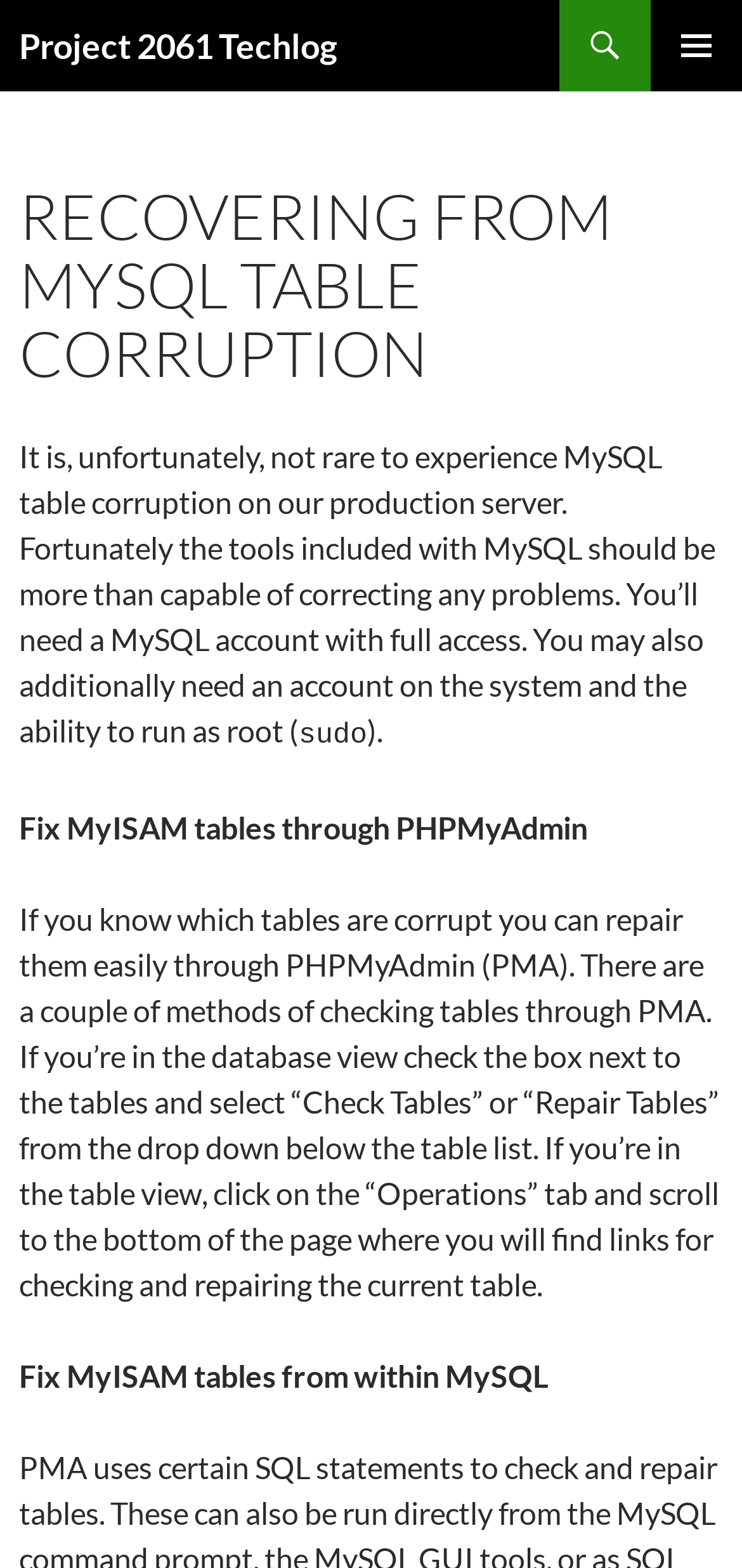With reference to the image, please provide a detailed answer to the following question: What is the alternative method to fix MyISAM tables?

The webpage provides two methods to fix MyISAM tables: one is through PHPMyAdmin, and the other is from within MySQL, which is mentioned as an alternative method.